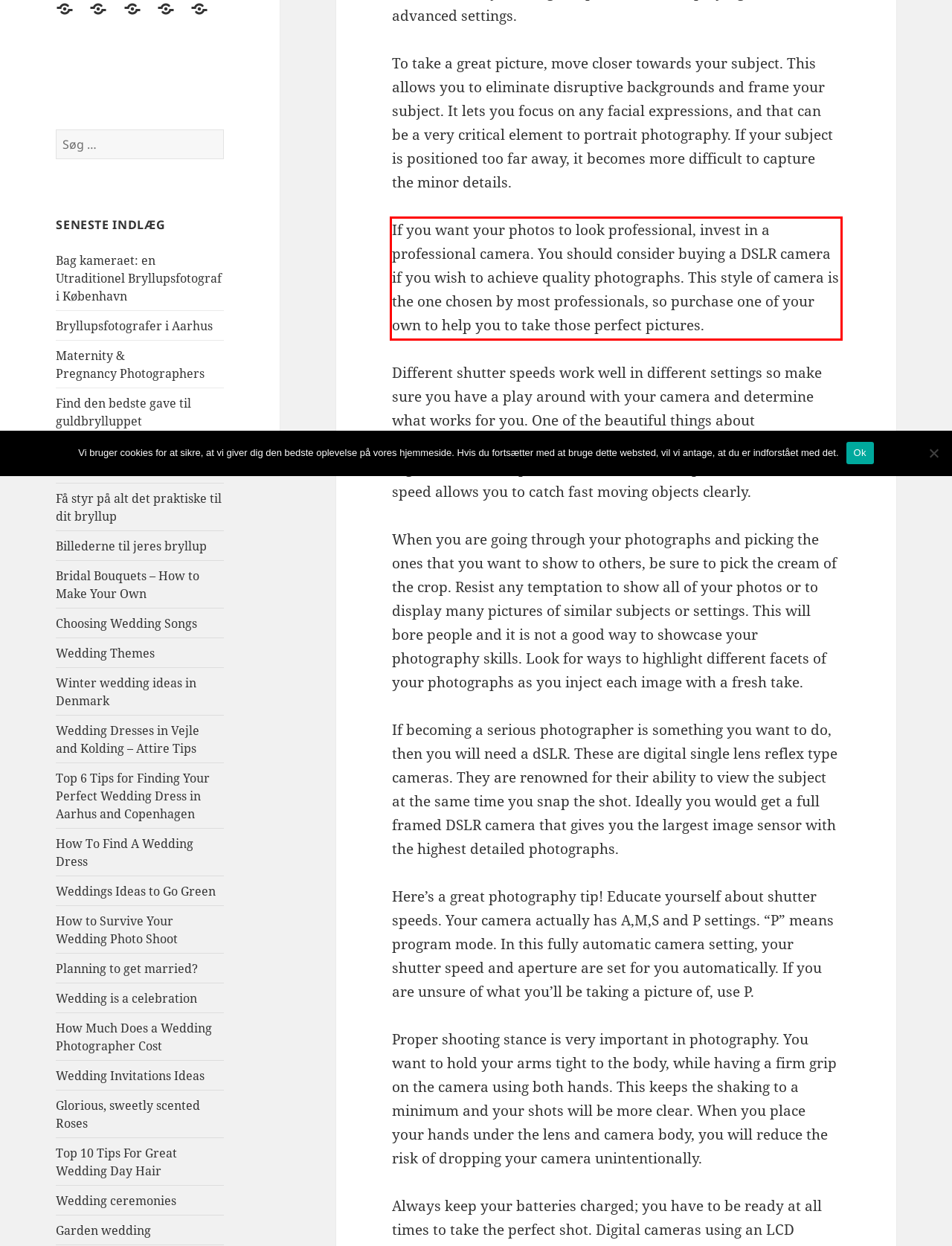Please analyze the provided webpage screenshot and perform OCR to extract the text content from the red rectangle bounding box.

If you want your photos to look professional, invest in a professional camera. You should consider buying a DSLR camera if you wish to achieve quality photographs. This style of camera is the one chosen by most professionals, so purchase one of your own to help you to take those perfect pictures.